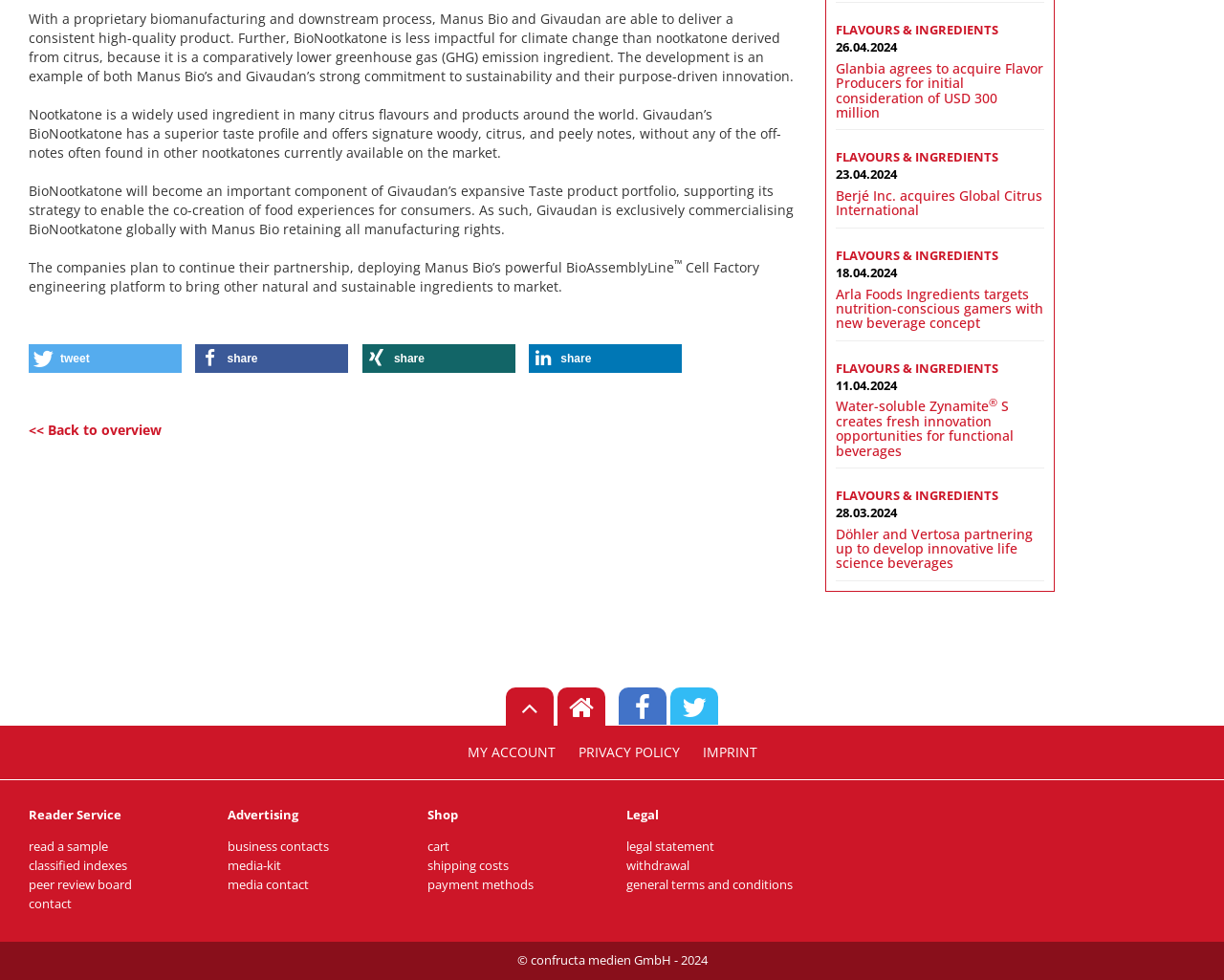Pinpoint the bounding box coordinates of the clickable element to carry out the following instruction: "Go to my account."

[0.382, 0.759, 0.454, 0.776]